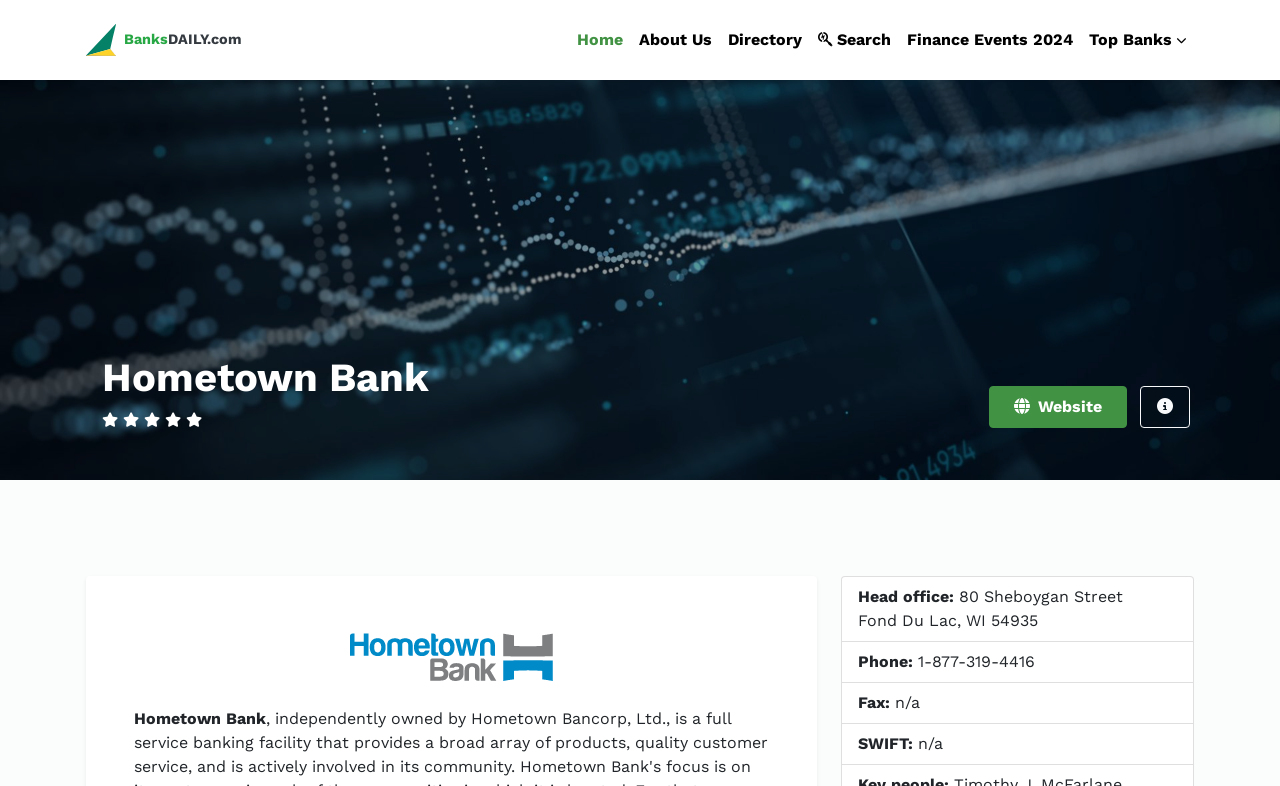Provide the bounding box for the UI element matching this description: "Top Banks".

[0.844, 0.025, 0.933, 0.076]